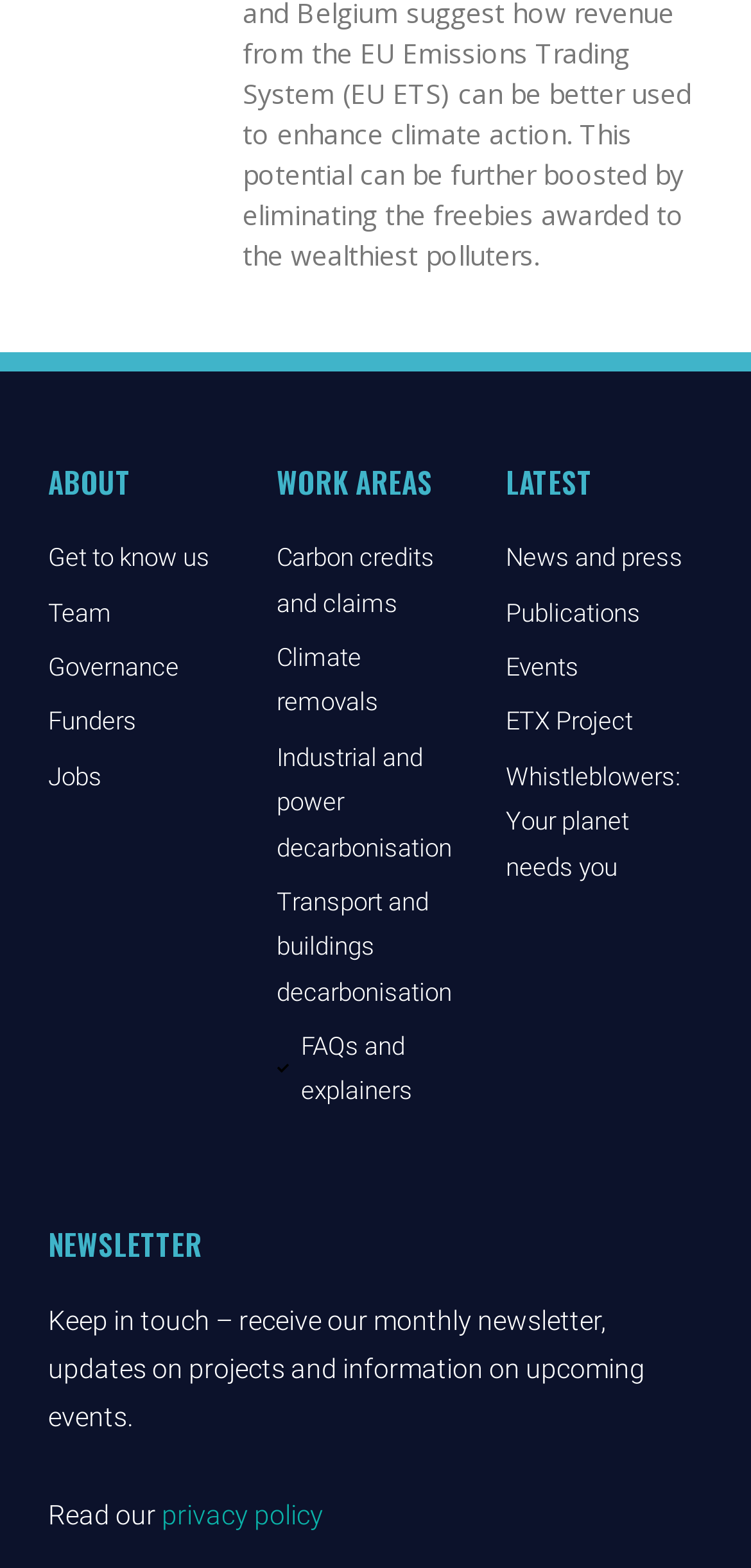Kindly determine the bounding box coordinates for the clickable area to achieve the given instruction: "Get to know the organization".

[0.064, 0.341, 0.317, 0.37]